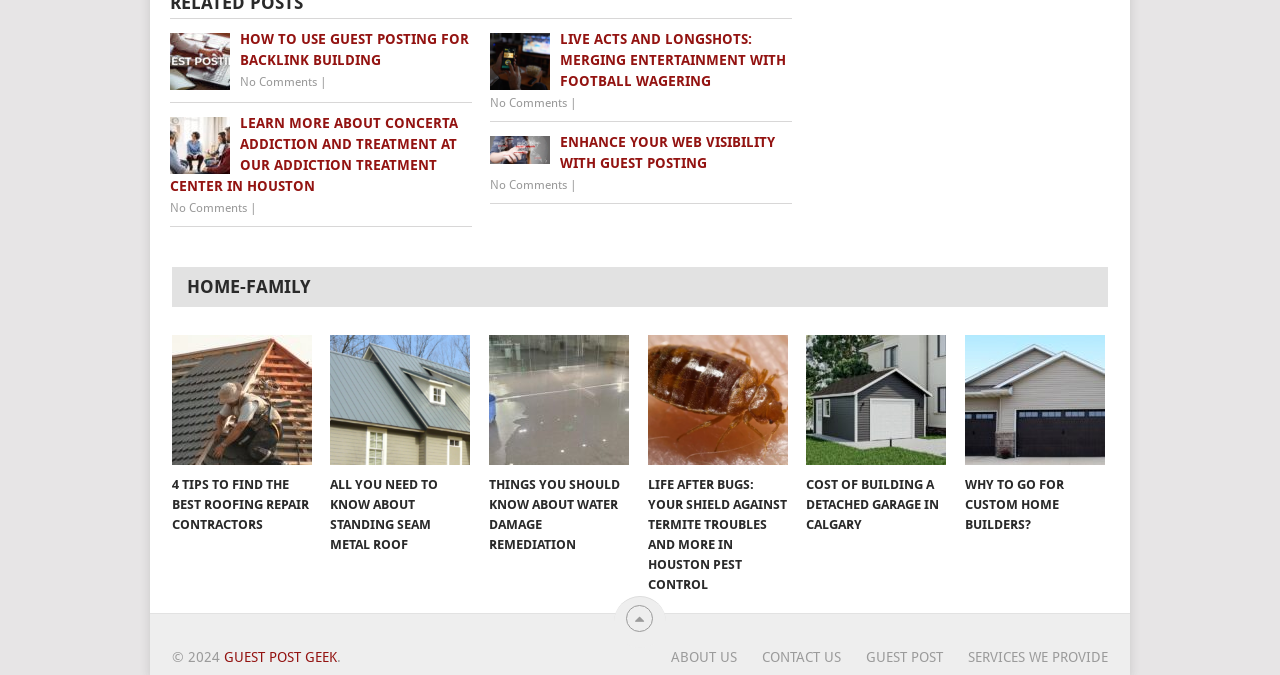Locate the bounding box coordinates of the clickable region necessary to complete the following instruction: "Visit the home page". Provide the coordinates in the format of four float numbers between 0 and 1, i.e., [left, top, right, bottom].

[0.134, 0.396, 0.866, 0.455]